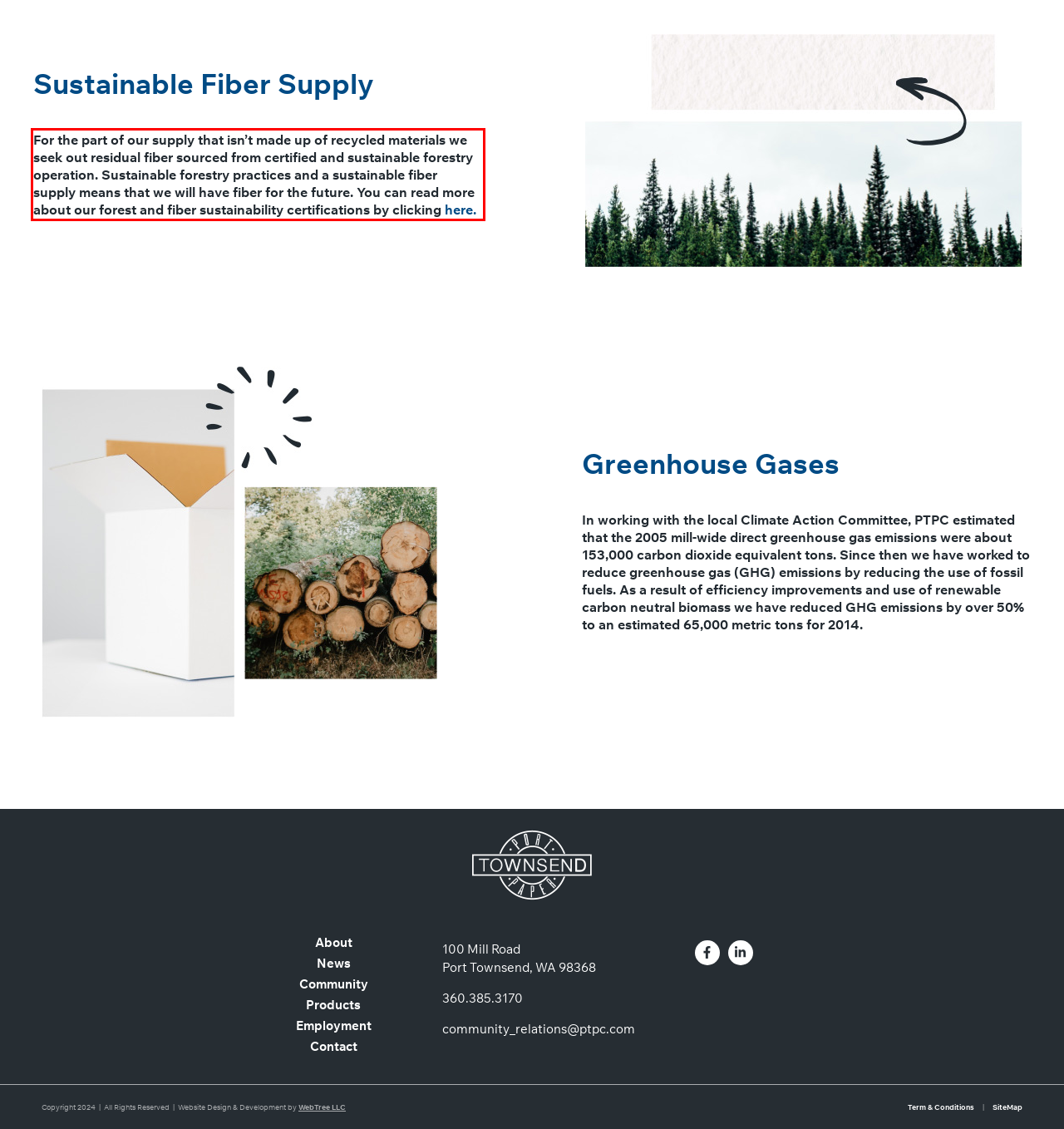You have a screenshot of a webpage, and there is a red bounding box around a UI element. Utilize OCR to extract the text within this red bounding box.

For the part of our supply that isn’t made up of recycled materials we seek out residual fiber sourced from certified and sustainable forestry operation. Sustainable forestry practices and a sustainable fiber supply means that we will have fiber for the future. You can read more about our forest and fiber sustainability certifications by clicking here.